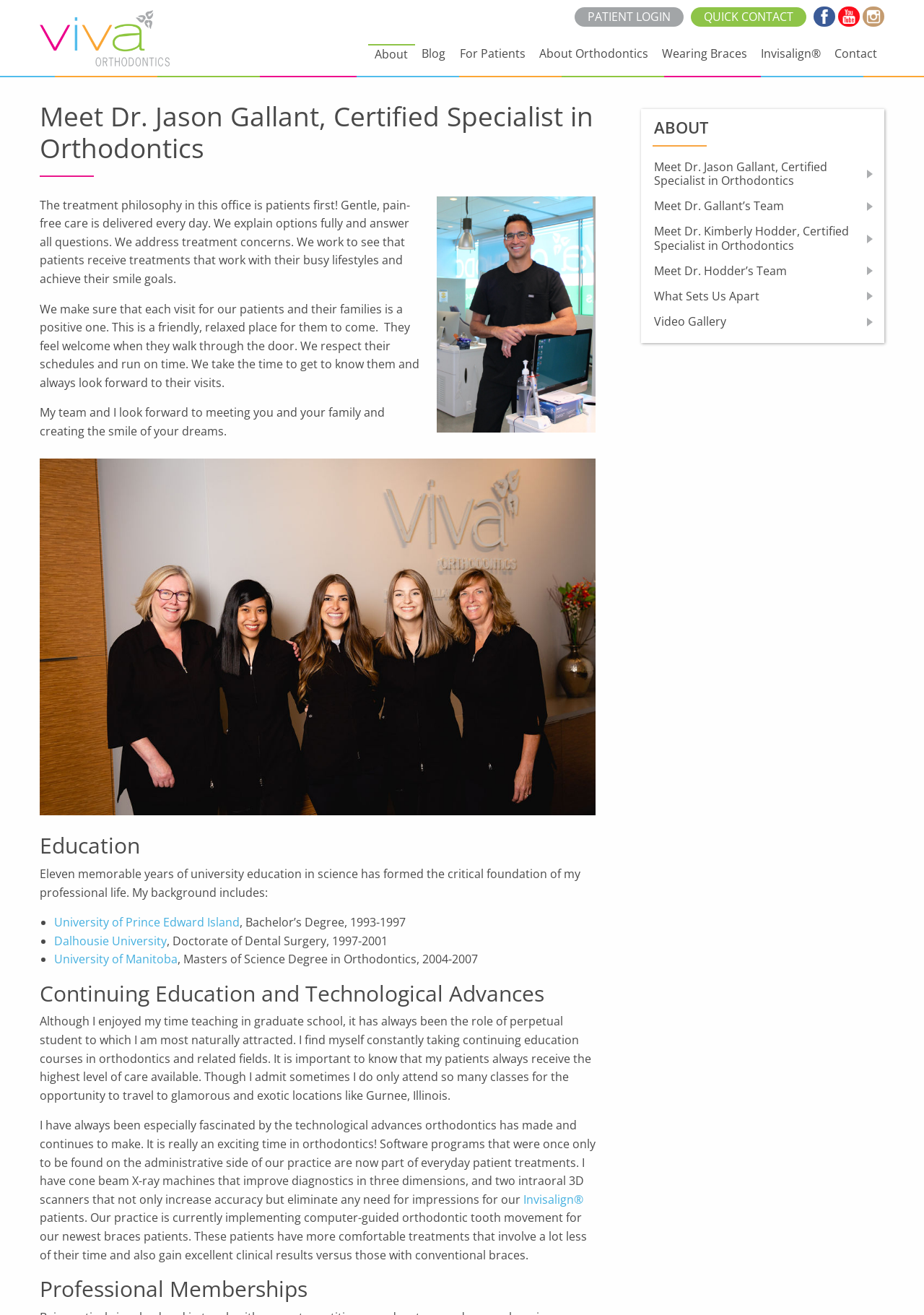Please find the bounding box coordinates of the section that needs to be clicked to achieve this instruction: "Contact Dr. Jason Gallant".

[0.896, 0.034, 0.957, 0.05]